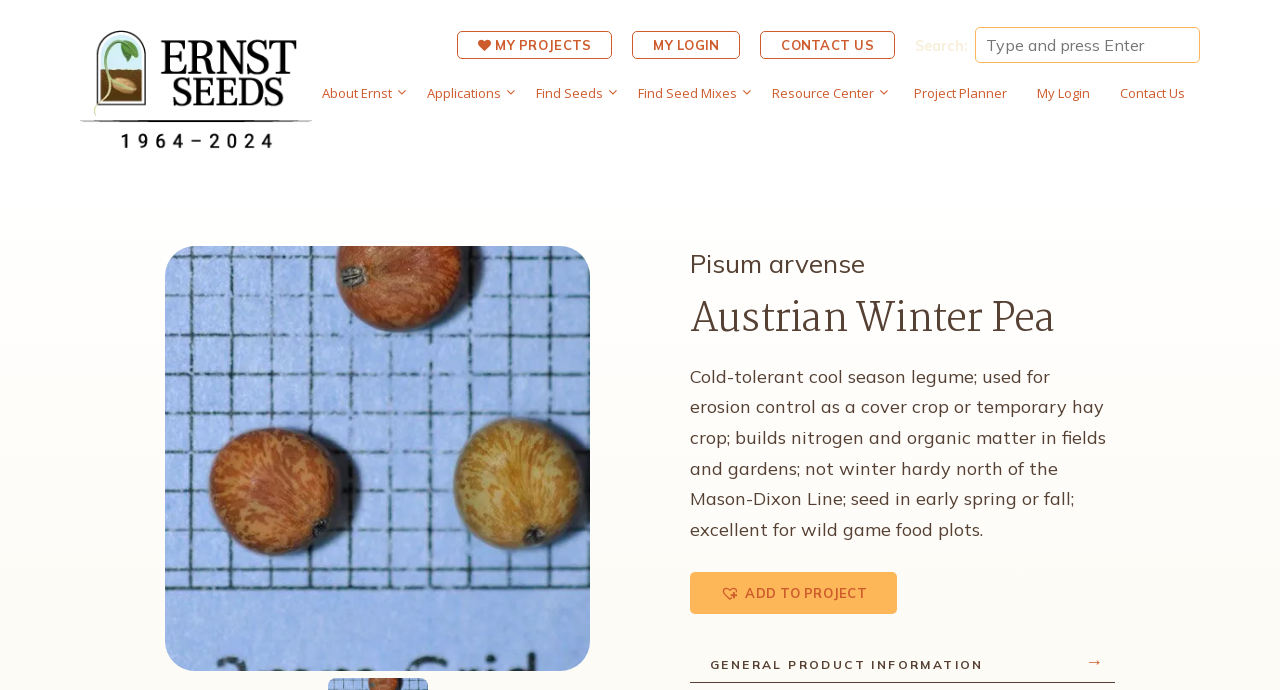Given the webpage screenshot, identify the bounding box of the UI element that matches this description: "Applications".

[0.326, 0.091, 0.411, 0.179]